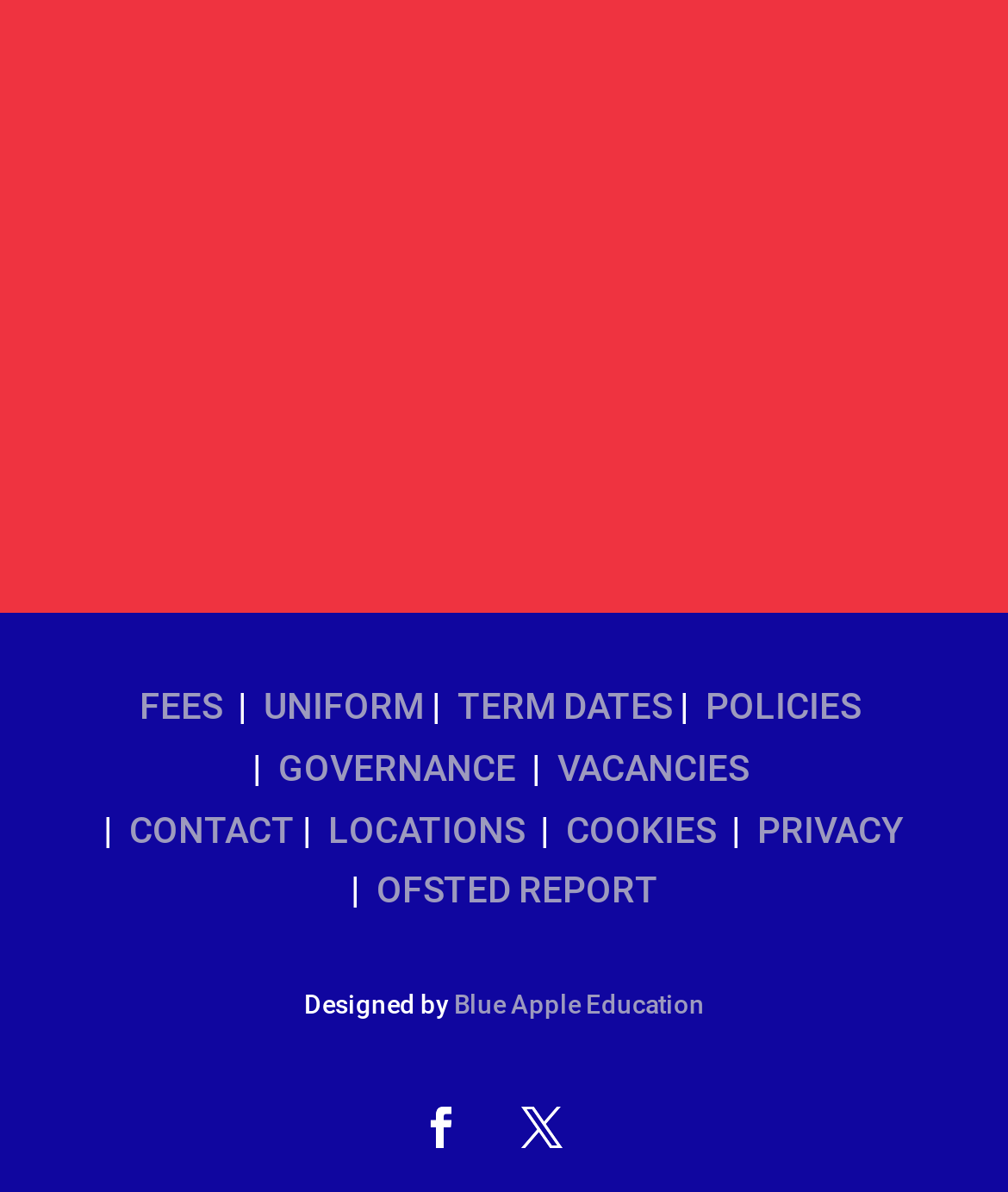Give the bounding box coordinates for this UI element: "Holiday clubs". The coordinates should be four float numbers between 0 and 1, arranged as [left, top, right, bottom].

[0.355, 0.179, 0.877, 0.265]